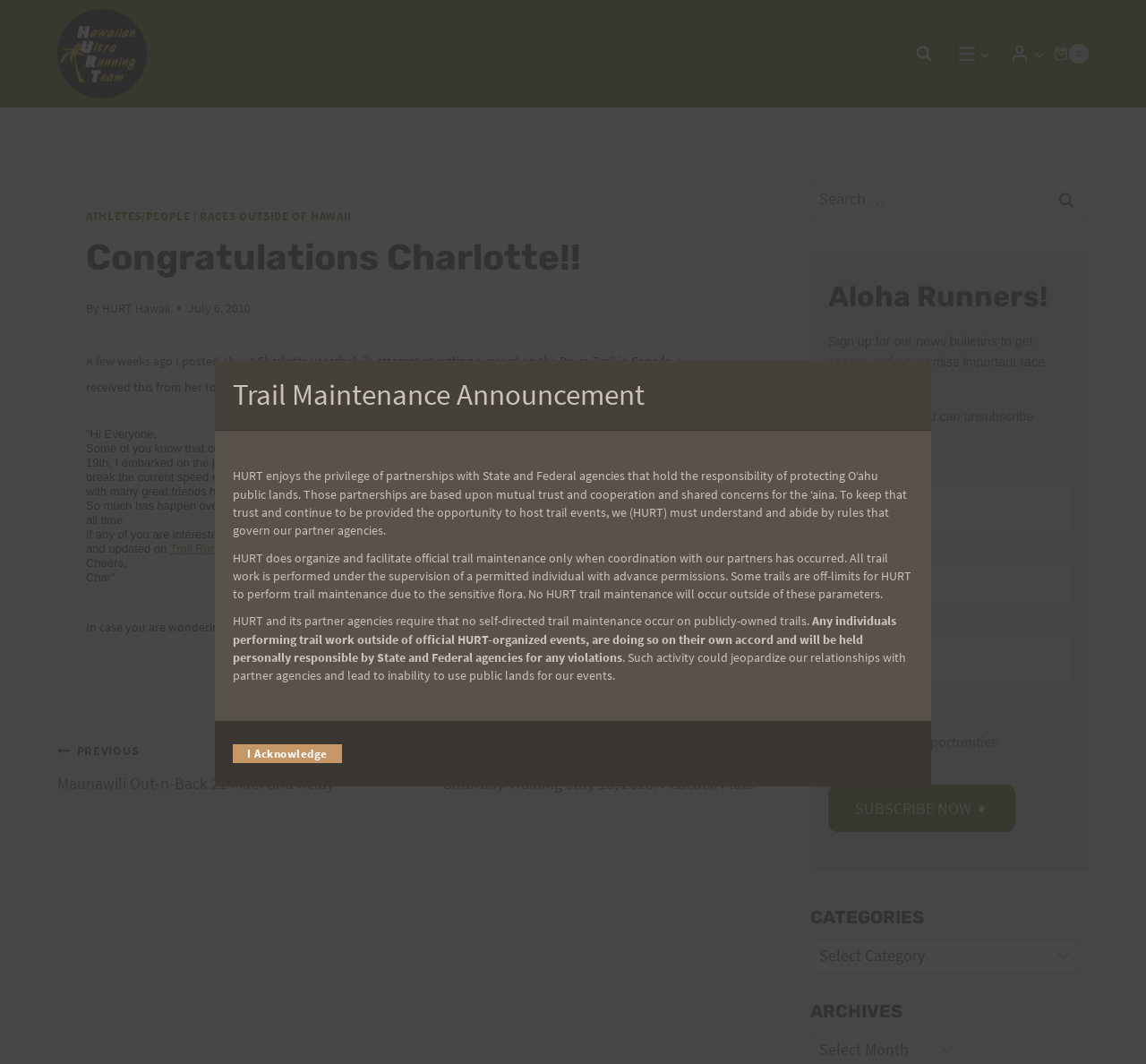Indicate the bounding box coordinates of the clickable region to achieve the following instruction: "Search for something."

[0.707, 0.168, 0.95, 0.206]